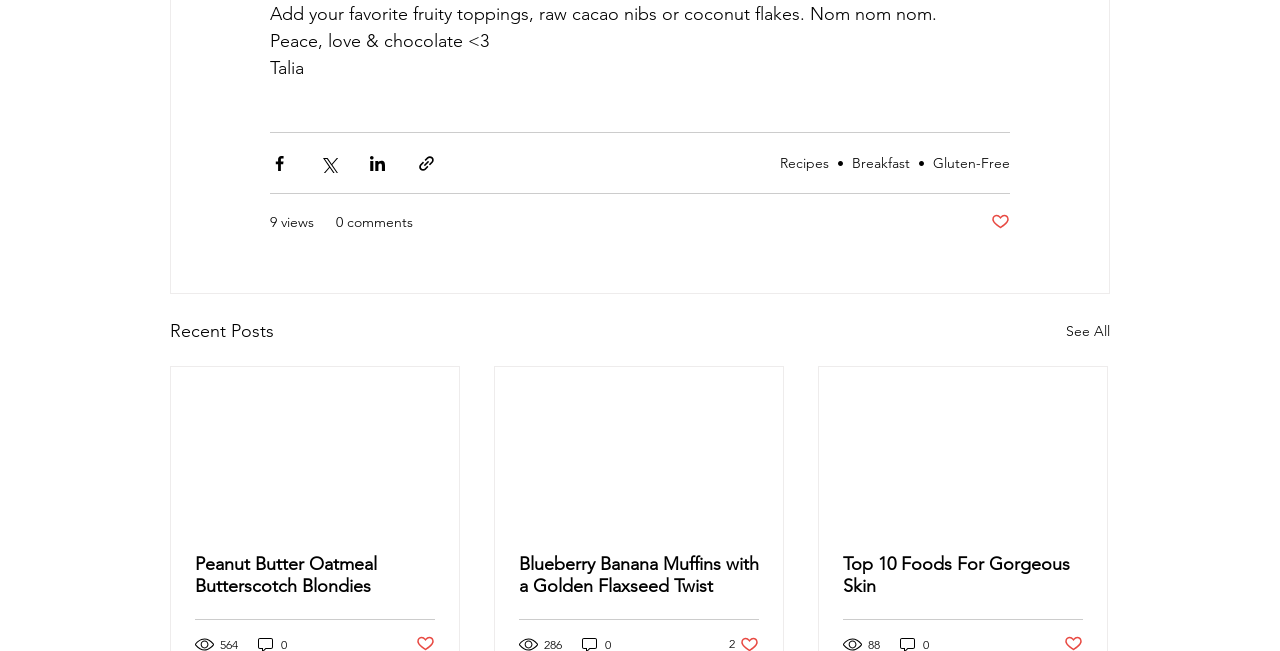Locate the bounding box coordinates of the clickable area needed to fulfill the instruction: "Like the post".

[0.774, 0.326, 0.789, 0.358]